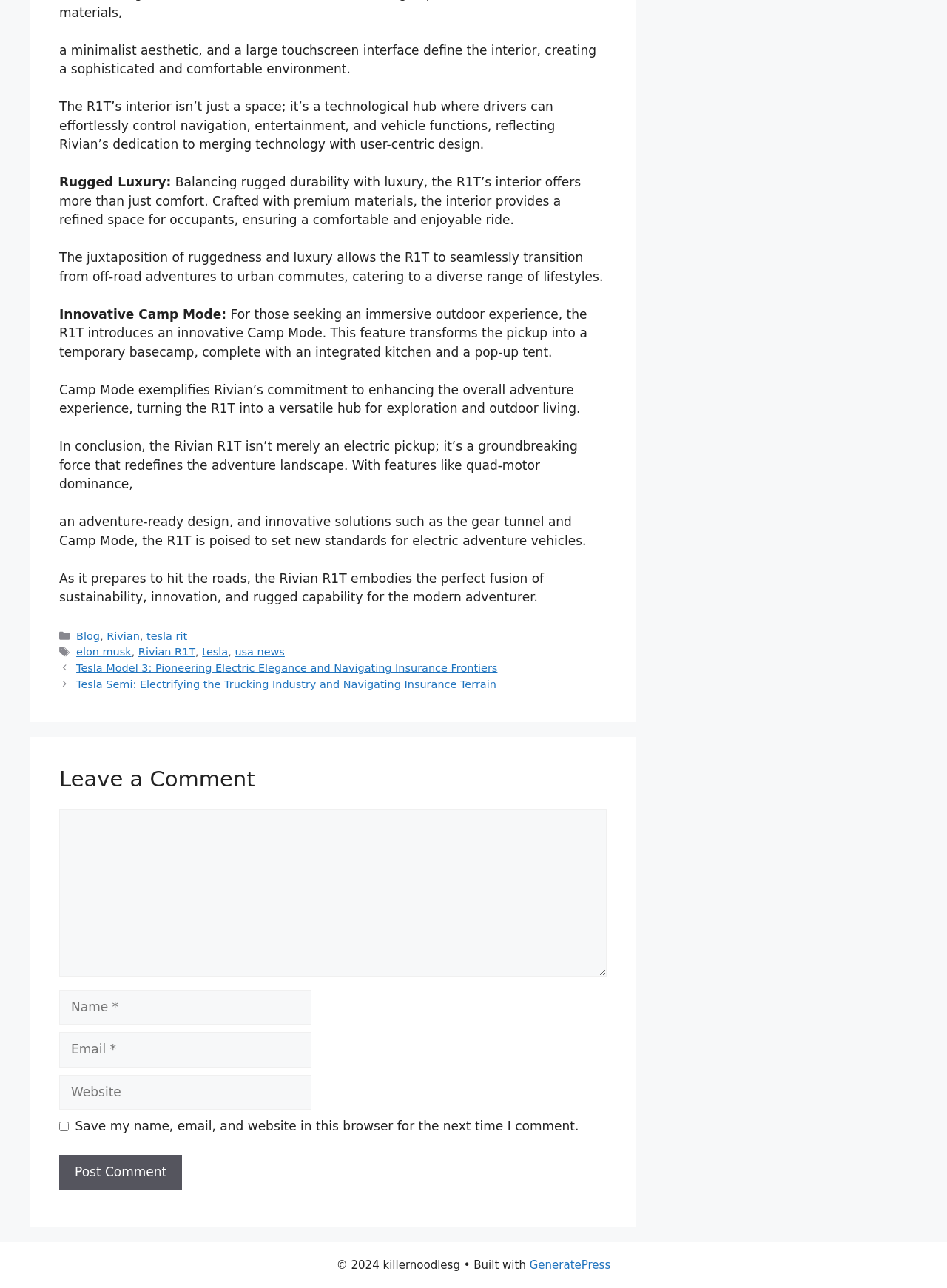Locate the bounding box coordinates of the segment that needs to be clicked to meet this instruction: "Click the 'Post Comment' button".

[0.062, 0.897, 0.192, 0.924]